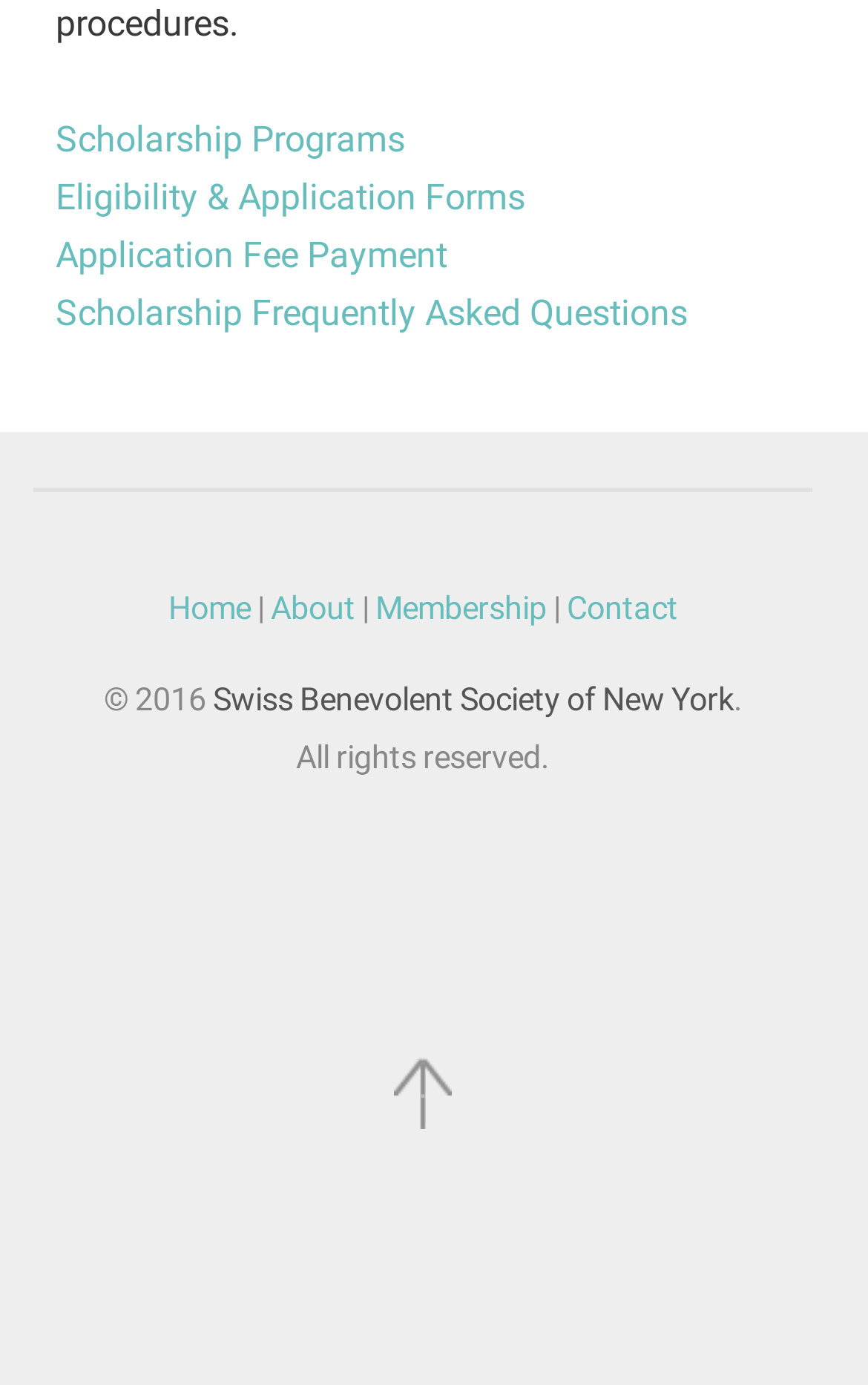Locate the bounding box coordinates of the clickable region necessary to complete the following instruction: "View About". Provide the coordinates in the format of four float numbers between 0 and 1, i.e., [left, top, right, bottom].

[0.312, 0.426, 0.409, 0.453]